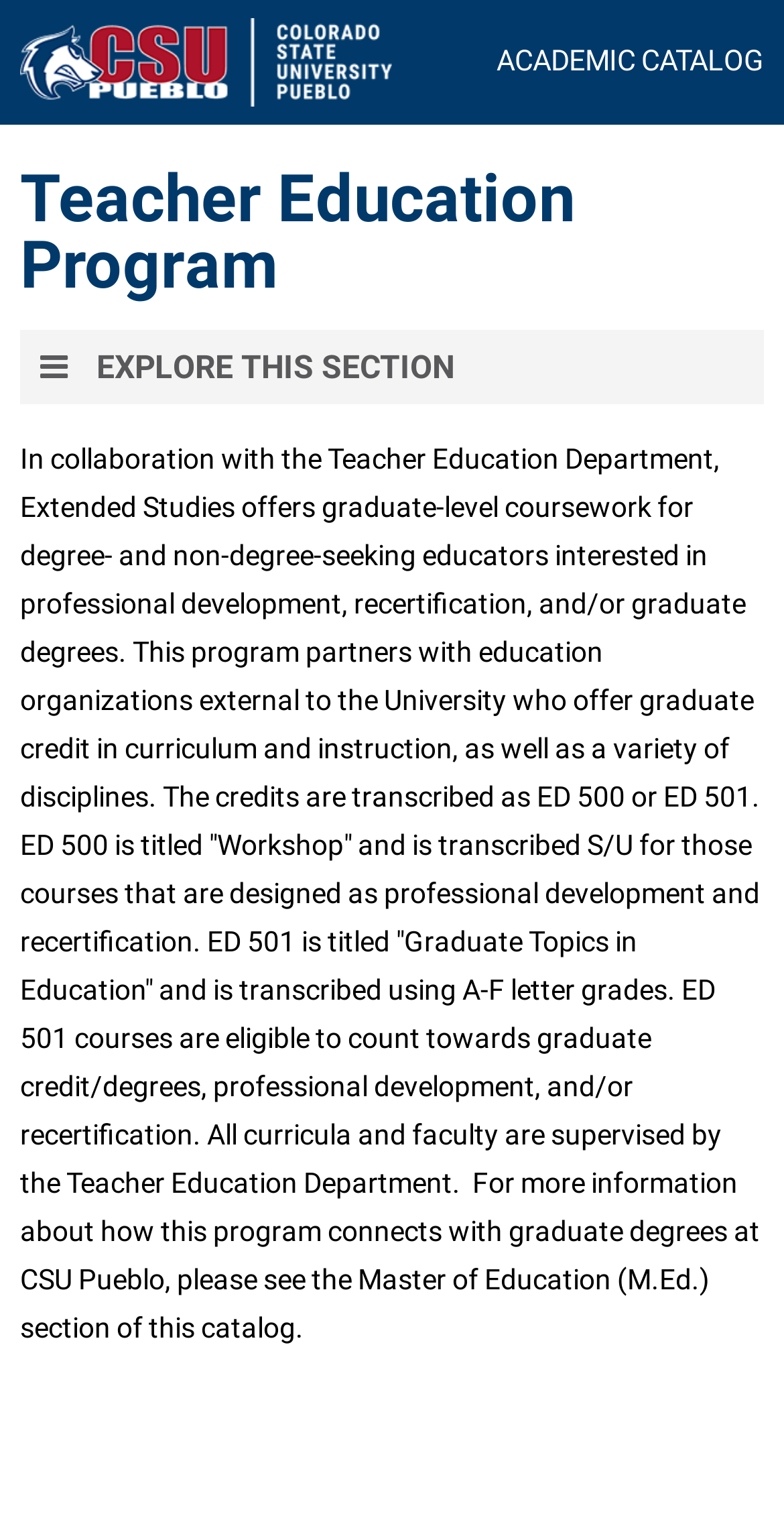Use a single word or phrase to answer the following:
What is the range of grades used for ED 501 courses?

A-F